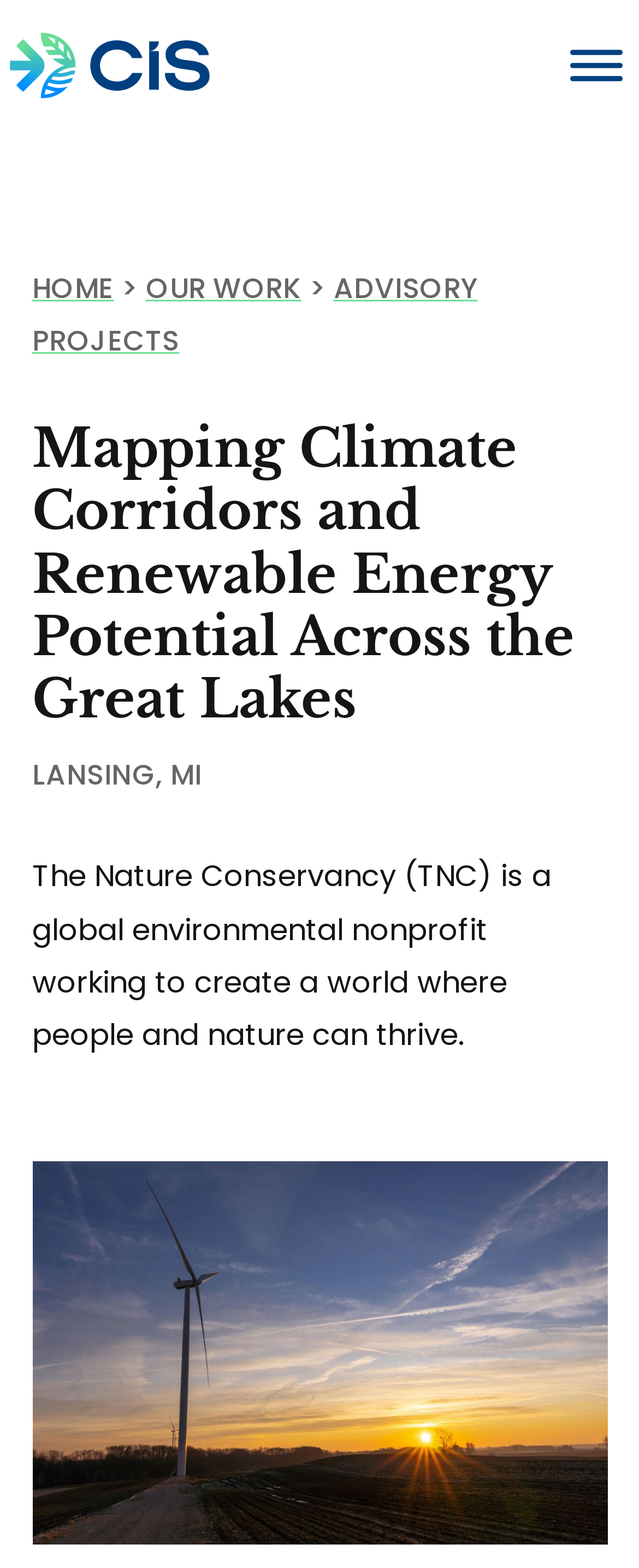Determine the bounding box of the UI element mentioned here: "Advisory Projects". The coordinates must be in the format [left, top, right, bottom] with values ranging from 0 to 1.

[0.05, 0.171, 0.747, 0.23]